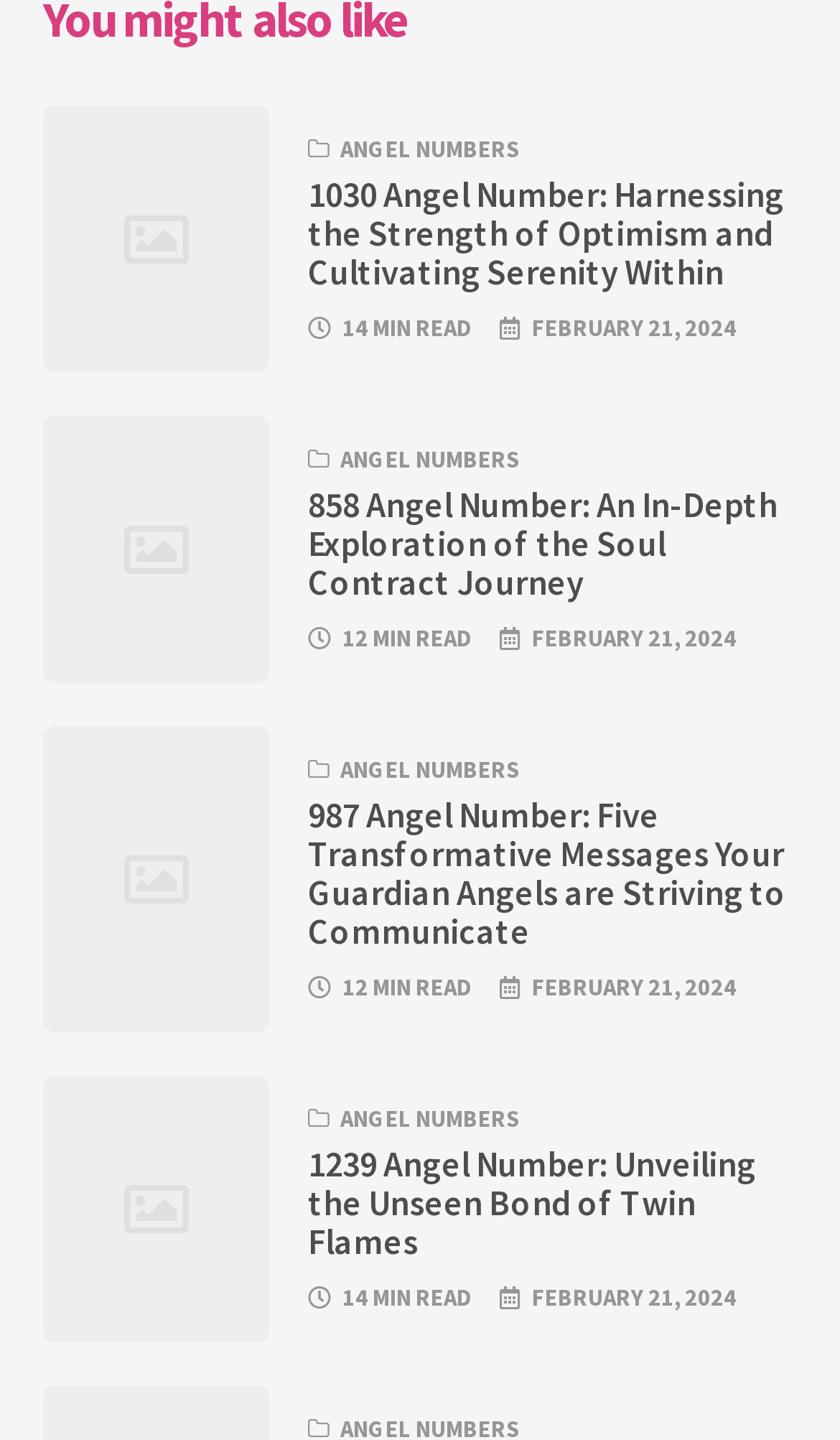Please determine the bounding box coordinates of the element's region to click for the following instruction: "view the image of 987 angel number".

[0.051, 0.505, 0.321, 0.717]